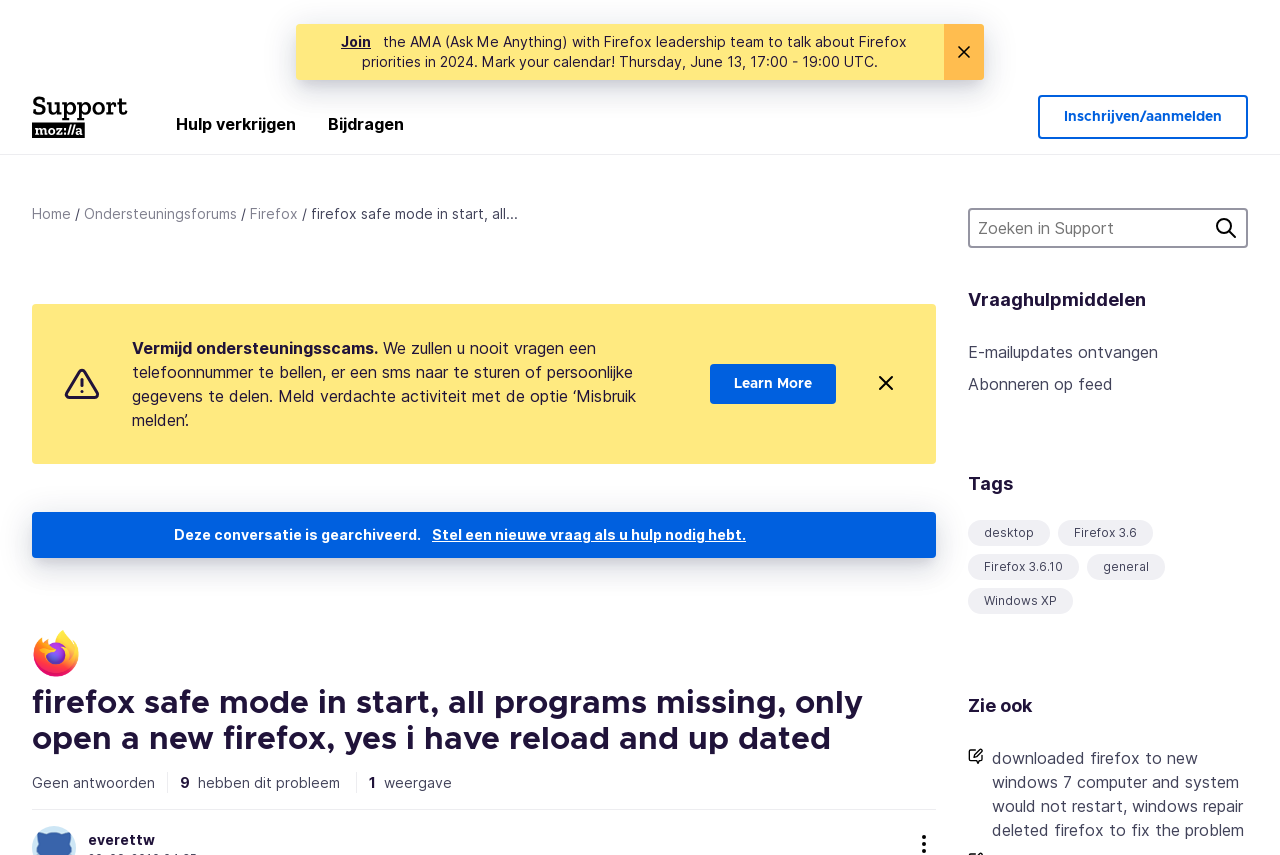Specify the bounding box coordinates of the area to click in order to follow the given instruction: "Search in Support."

[0.756, 0.243, 0.975, 0.29]